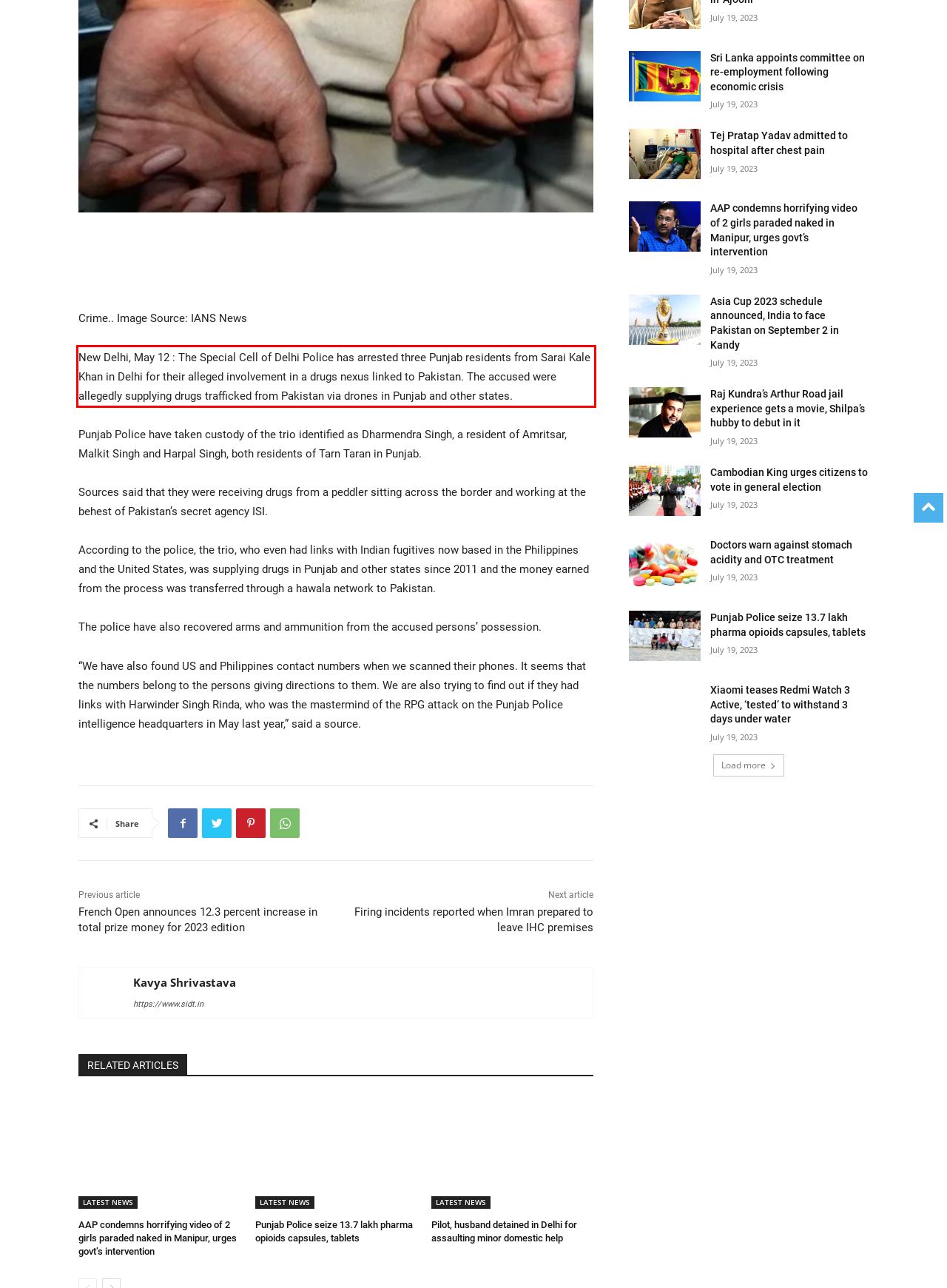Identify the text within the red bounding box on the webpage screenshot and generate the extracted text content.

New Delhi, May 12 : The Special Cell of Delhi Police has arrested three Punjab residents from Sarai Kale Khan in Delhi for their alleged involvement in a drugs nexus linked to Pakistan. The accused were allegedly supplying drugs trafficked from Pakistan via drones in Punjab and other states.